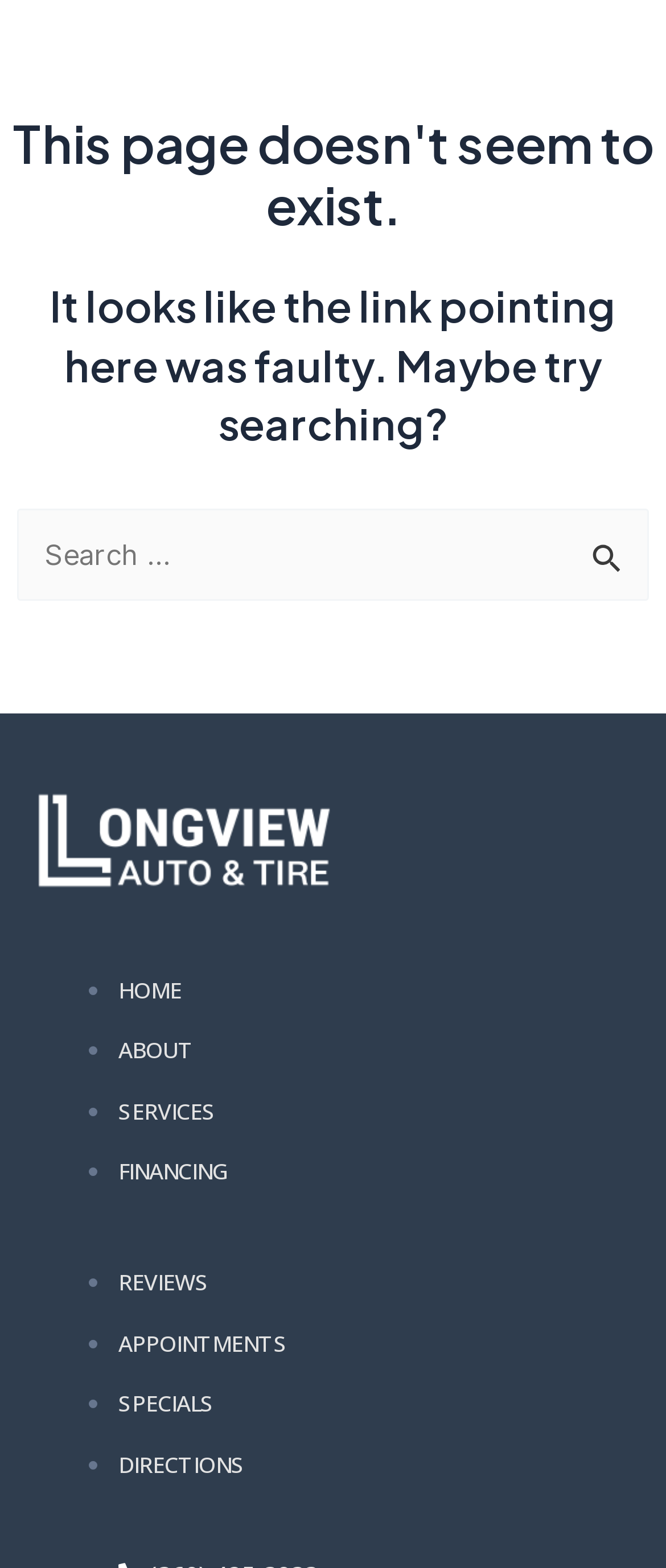Provide your answer to the question using just one word or phrase: How many navigation options are available on this page?

8